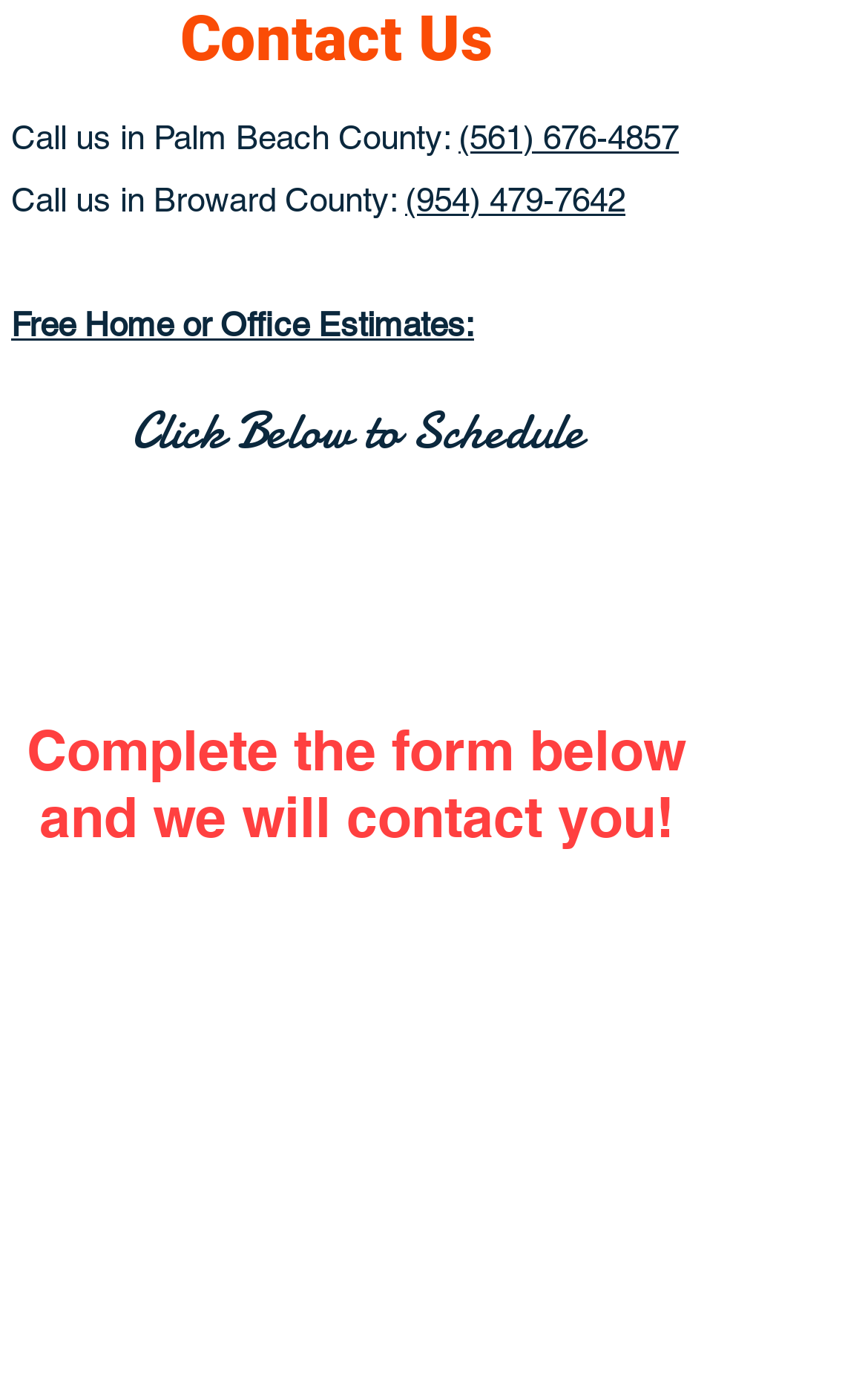Show the bounding box coordinates of the element that should be clicked to complete the task: "Enter your email".

[0.077, 0.699, 0.744, 0.766]